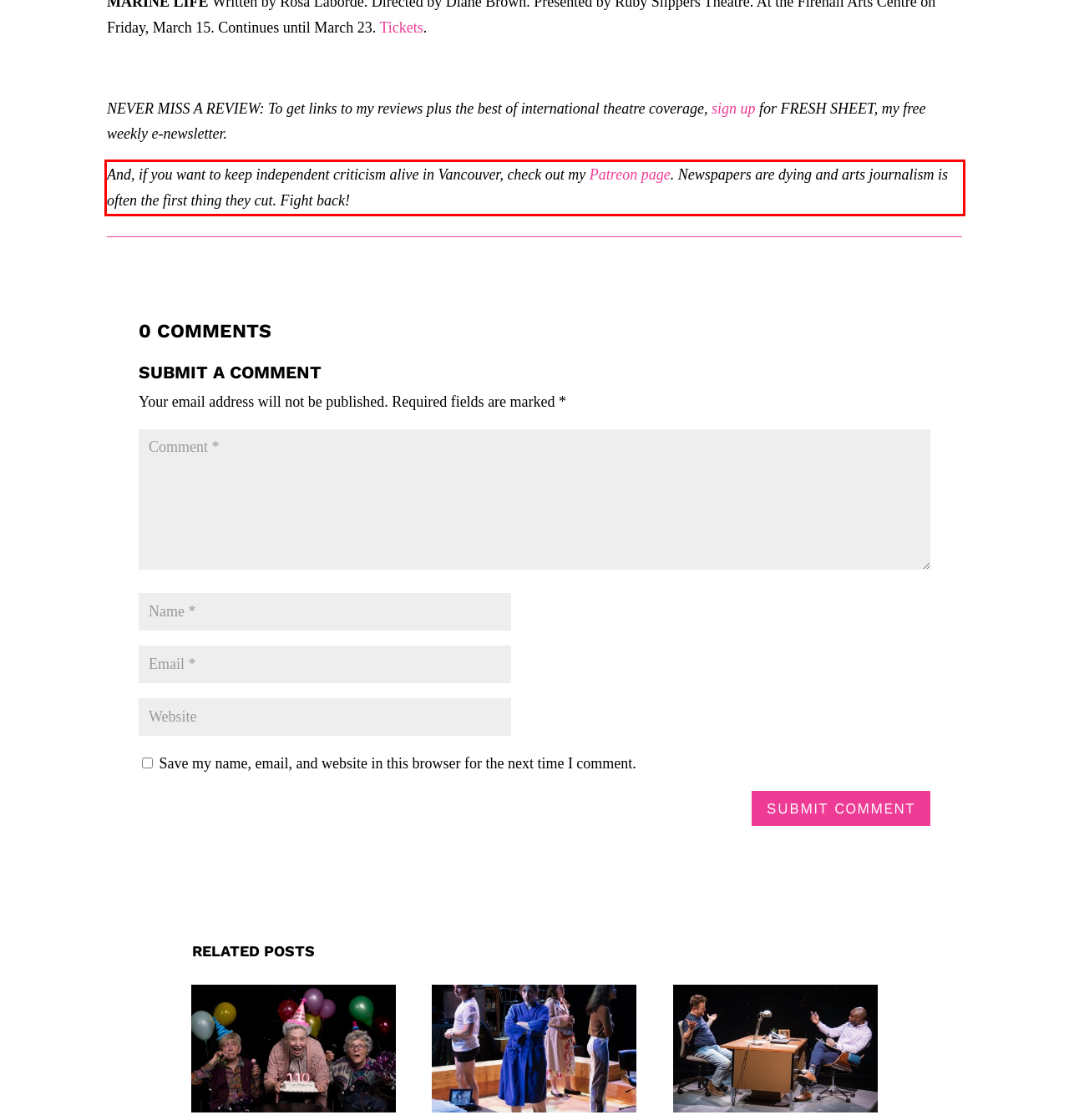Perform OCR on the text inside the red-bordered box in the provided screenshot and output the content.

And, if you want to keep independent criticism alive in Vancouver, check out my Patreon page. Newspapers are dying and arts journalism is often the first thing they cut. Fight back!